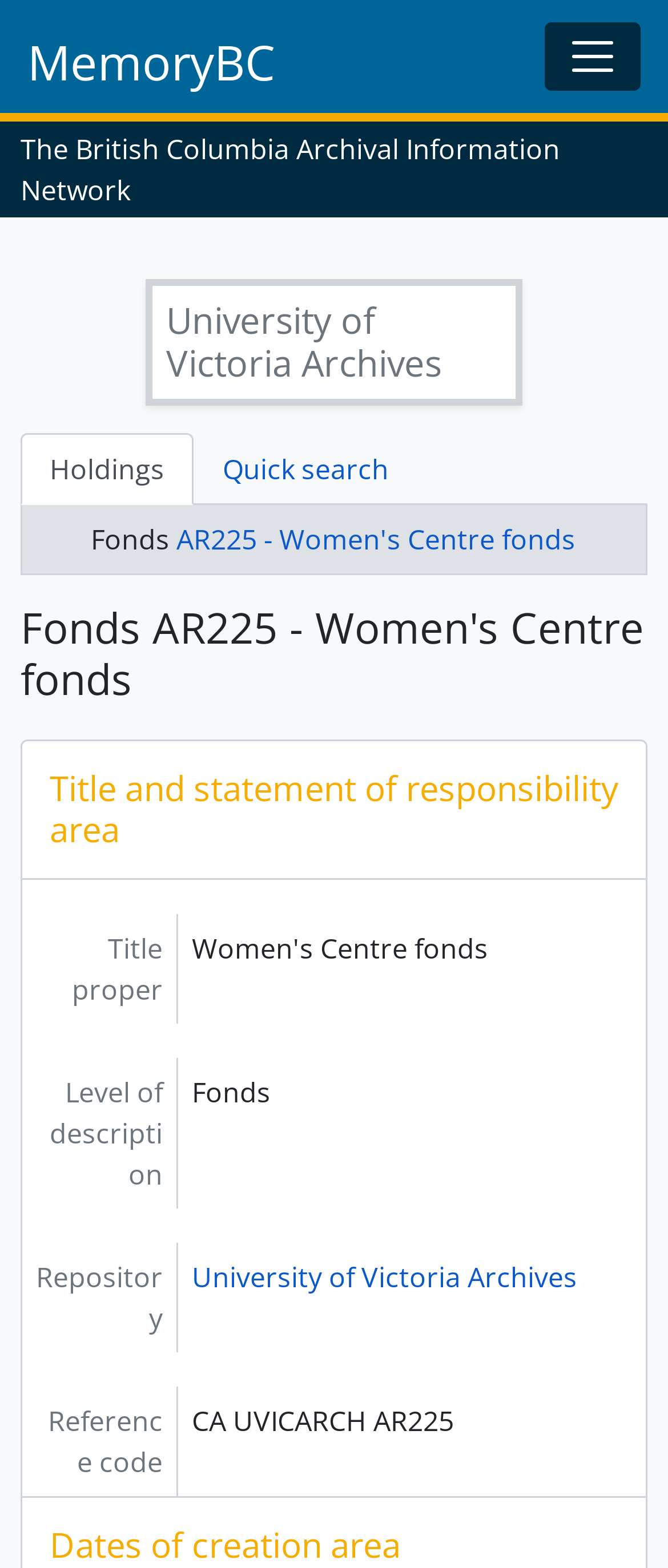How many tabs are there in the tablist?
Using the screenshot, give a one-word or short phrase answer.

2